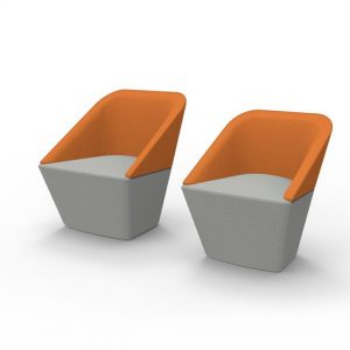What is the starting price of these chairs?
Using the visual information from the image, give a one-word or short-phrase answer.

£0.00